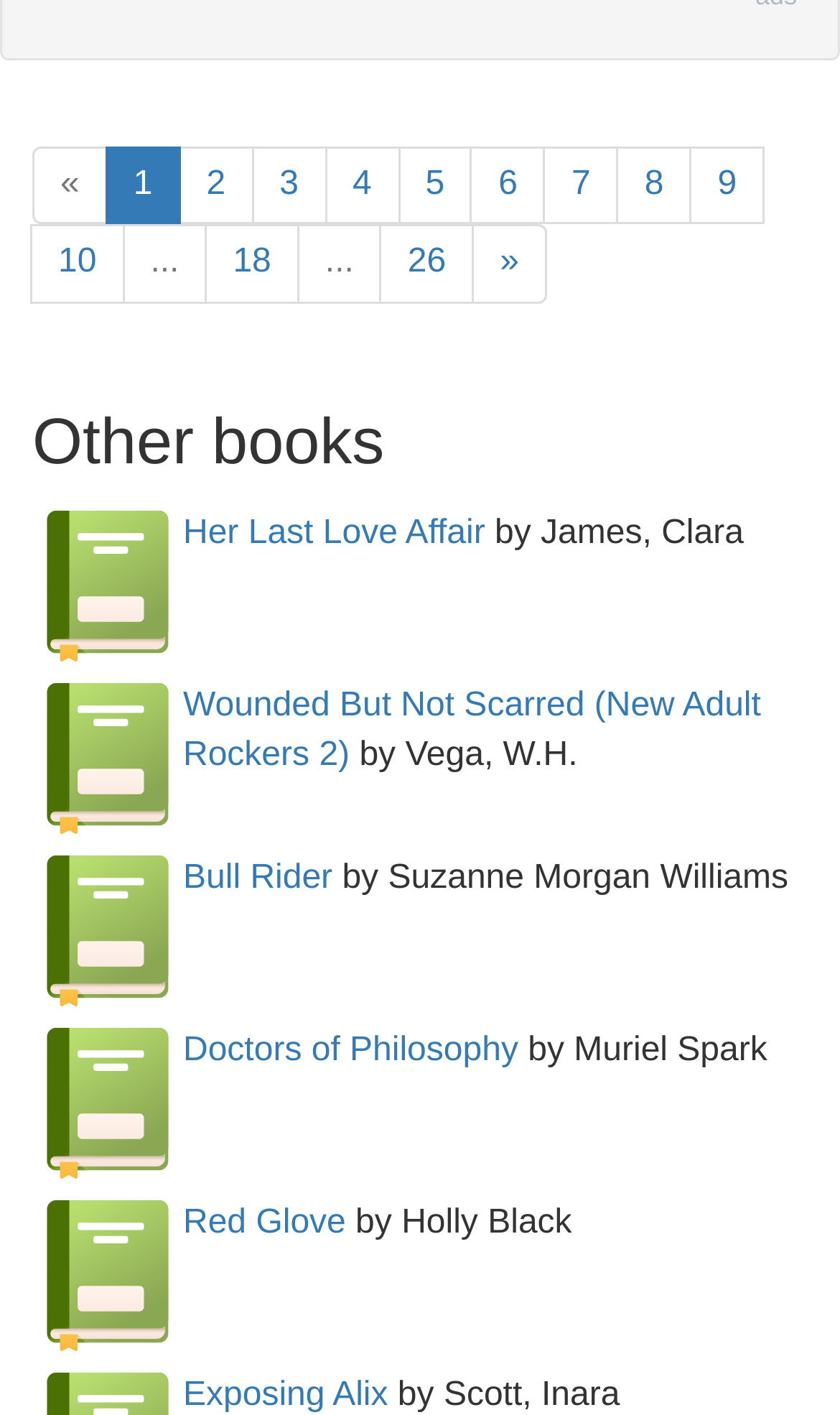What is the category of books shown?
By examining the image, provide a one-word or phrase answer.

Other books